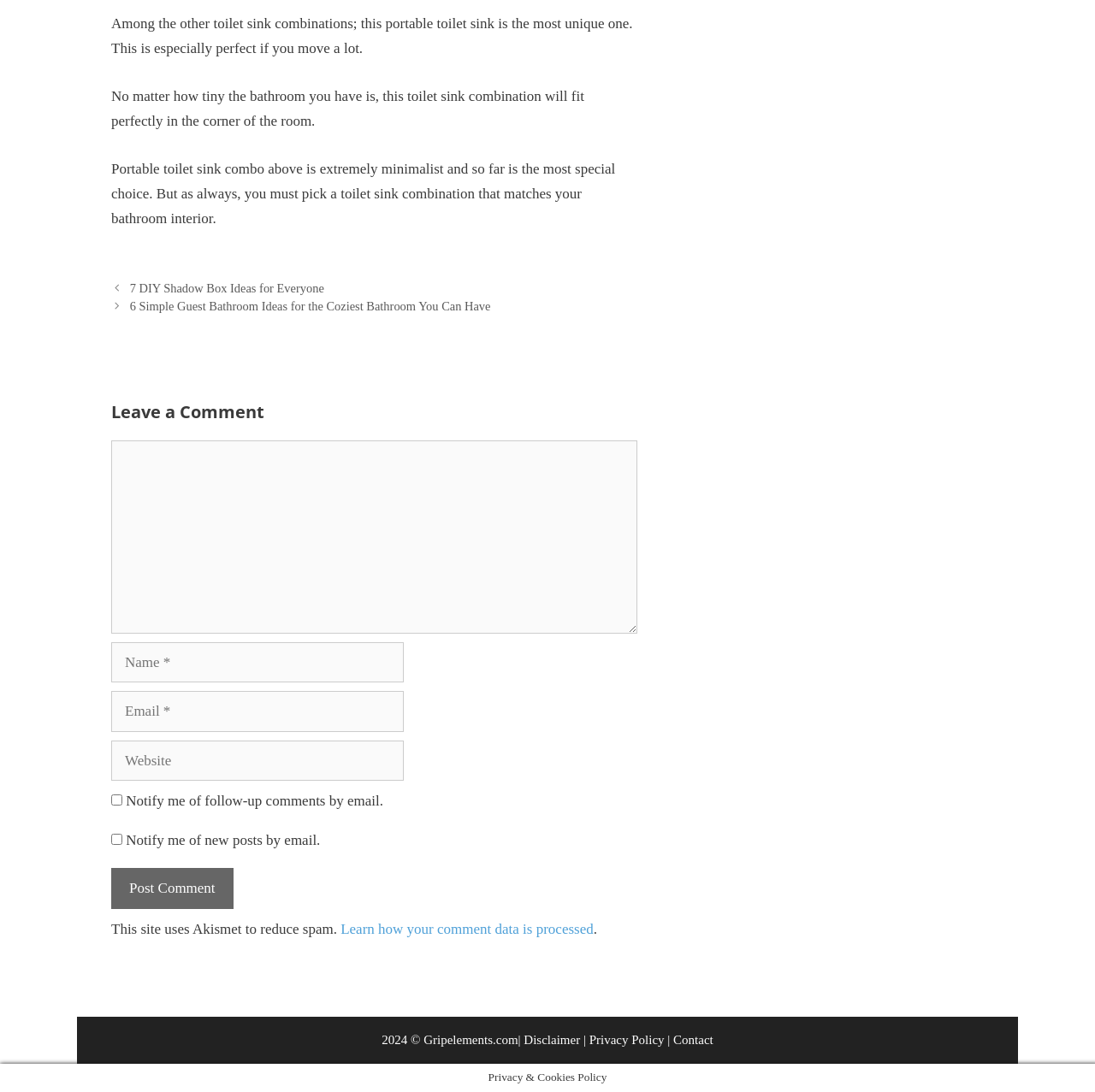What is the purpose of the checkboxes in the comment section?
Give a single word or phrase as your answer by examining the image.

notification